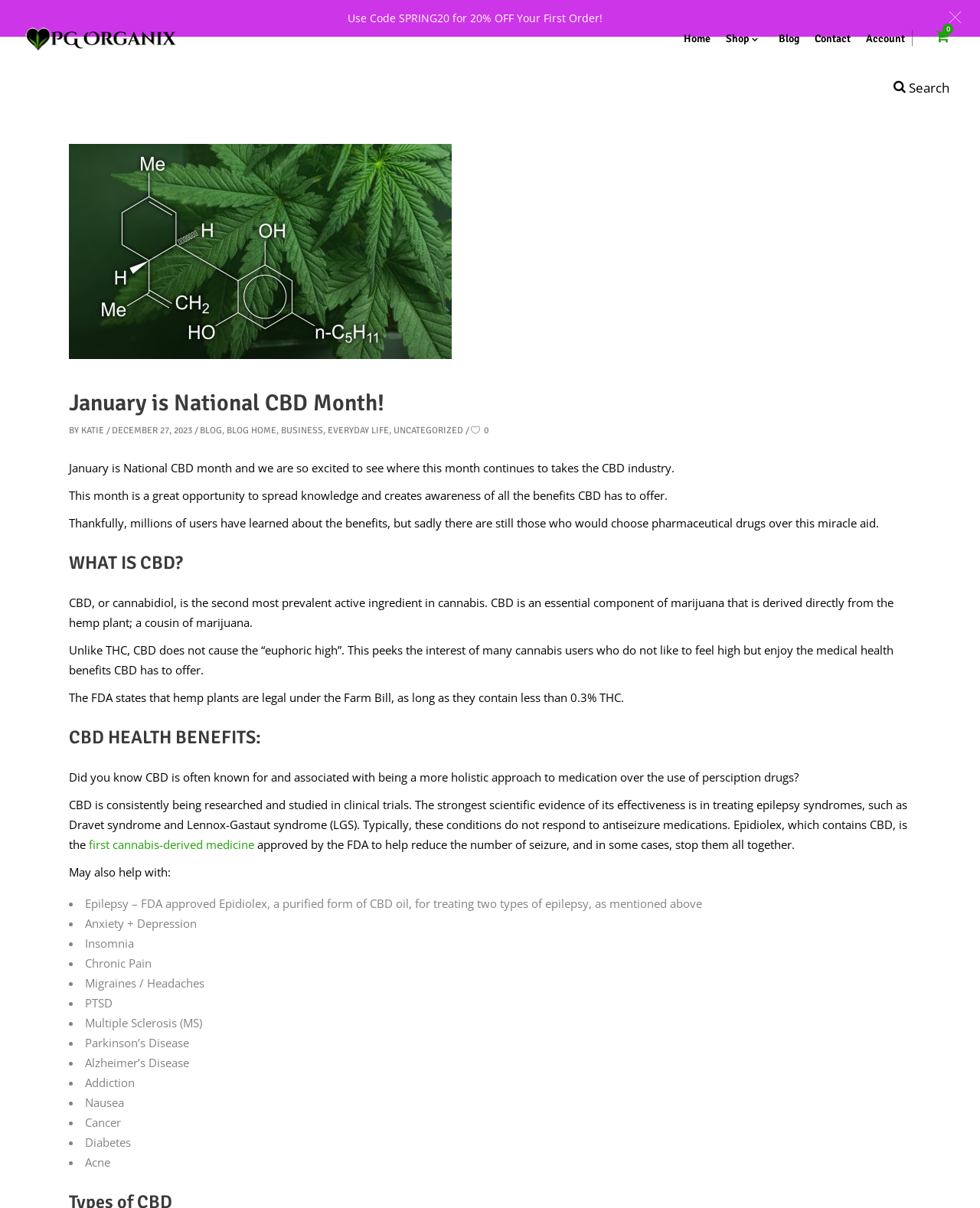Use a single word or phrase to answer the following:
What is the discount code for the first order?

SPRING20